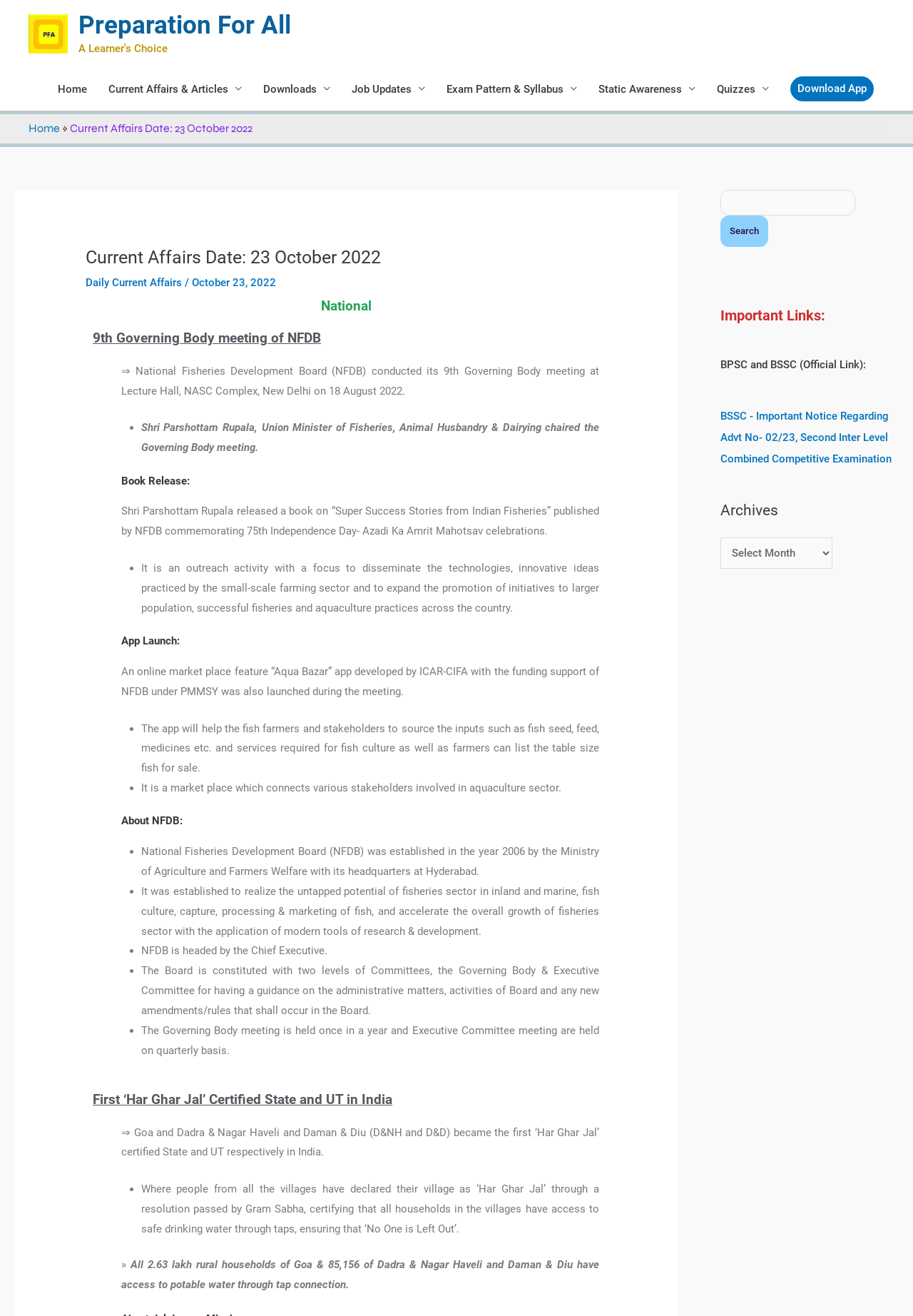What is the purpose of NFDB?
Using the details shown in the screenshot, provide a comprehensive answer to the question.

The purpose of NFDB can be found in the paragraph 'It was established to realize the untapped potential of fisheries sector in inland and marine, fish culture, capture, processing & marketing of fish, and accelerate the overall growth of fisheries sector with the application of modern tools of research & development.' under the heading 'About NFDB:'.